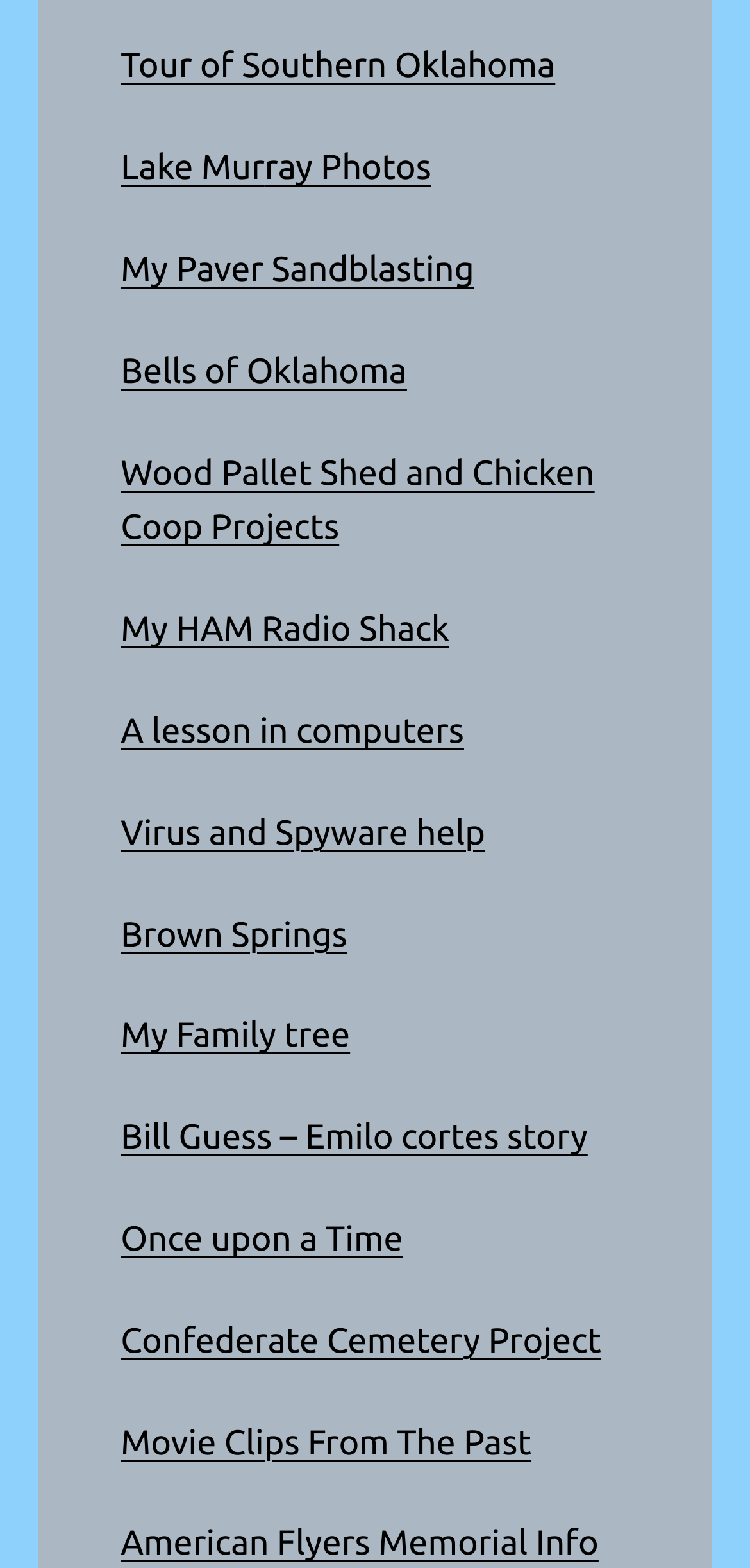Point out the bounding box coordinates of the section to click in order to follow this instruction: "Visit Tour of Southern Oklahoma".

[0.161, 0.03, 0.74, 0.055]